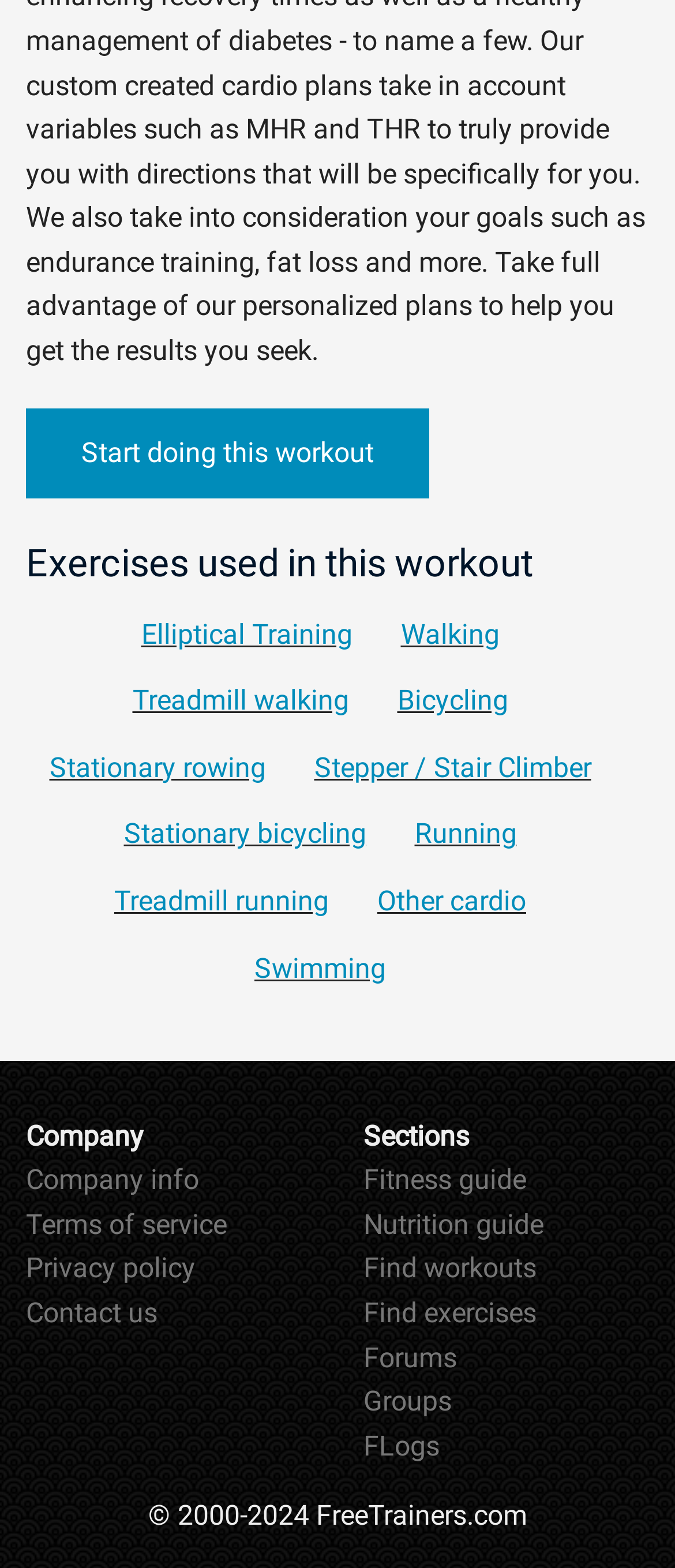What is the first exercise link?
Based on the visual details in the image, please answer the question thoroughly.

I looked at the links under the 'Exercises used in this workout' heading and found that the first link is 'Elliptical Training', which is located at the top of the list.